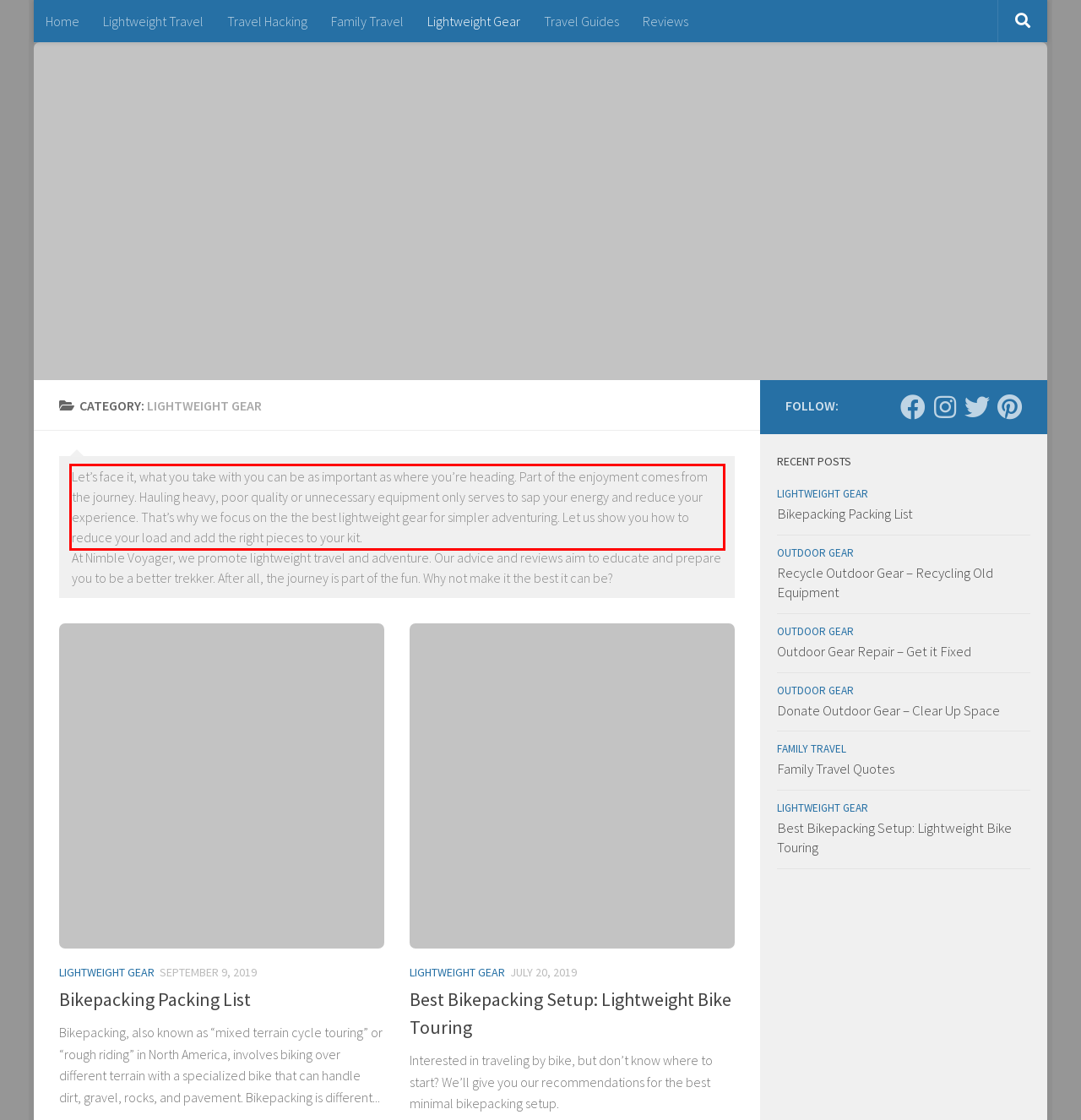Please extract the text content from the UI element enclosed by the red rectangle in the screenshot.

Let’s face it, what you take with you can be as important as where you’re heading. Part of the enjoyment comes from the journey. Hauling heavy, poor quality or unnecessary equipment only serves to sap your energy and reduce your experience. That’s why we focus on the the best lightweight gear for simpler adventuring. Let us show you how to reduce your load and add the right pieces to your kit.